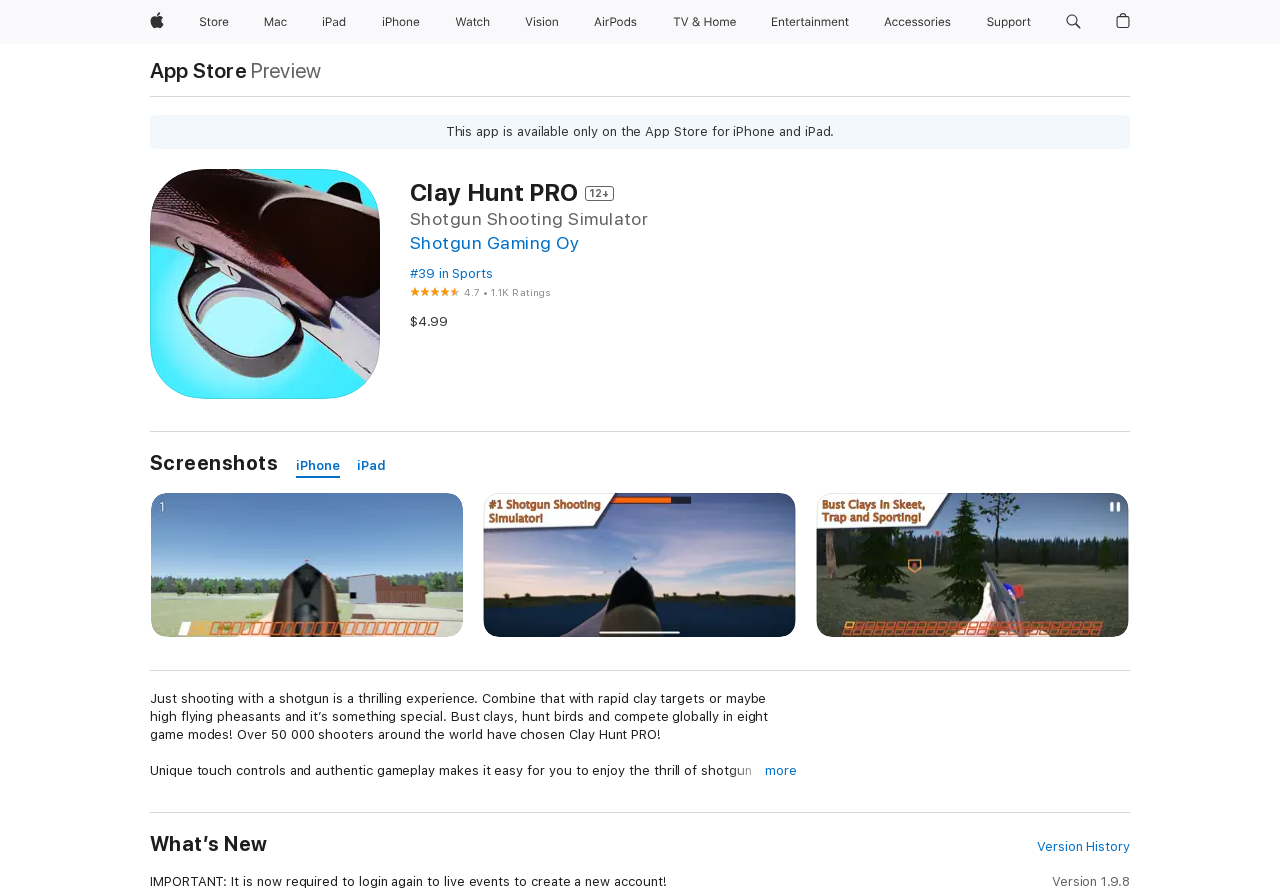What is the current version of the app?
Refer to the image and provide a one-word or short phrase answer.

1.9.8